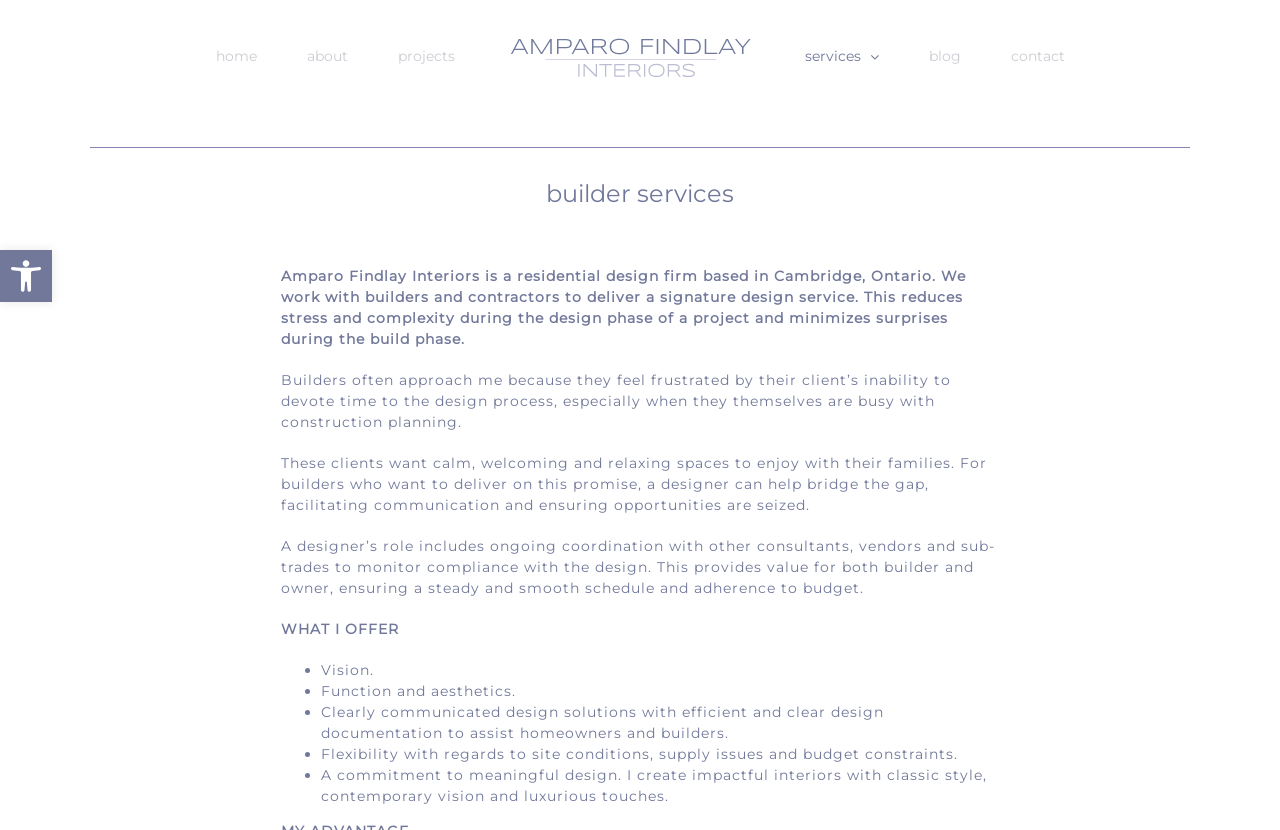What is one of the services offered by the firm?
Please respond to the question with a detailed and informative answer.

I found the answer by looking at the ListMarker elements, which list the services offered by the firm. One of the list items is 'Vision', which suggests that it is one of the services offered.